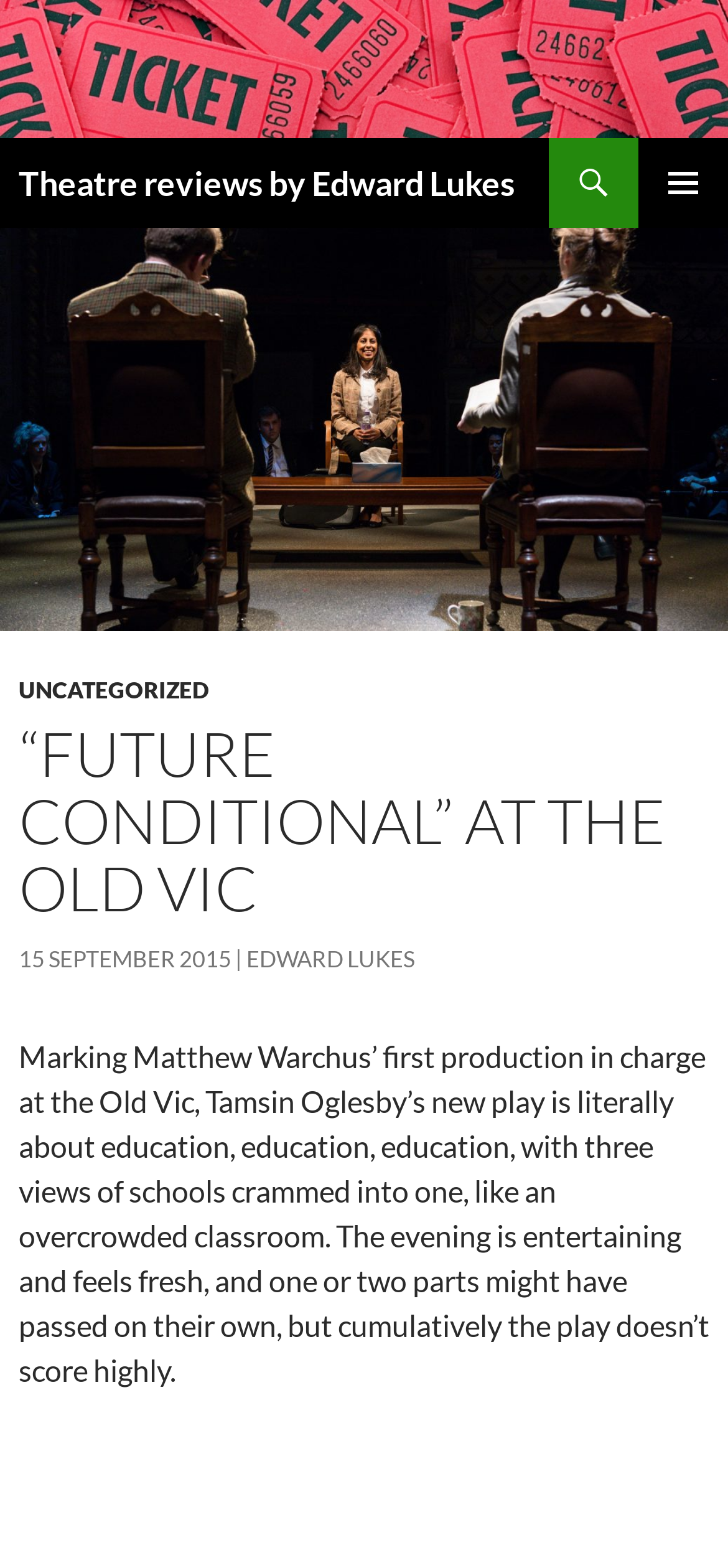What is the name of the theatre where the play is being performed?
Please answer the question as detailed as possible based on the image.

The name of the theatre where the play is being performed can be found by looking at the heading '“FUTURE CONDITIONAL” AT THE OLD VIC' which is located at the top of the webpage.